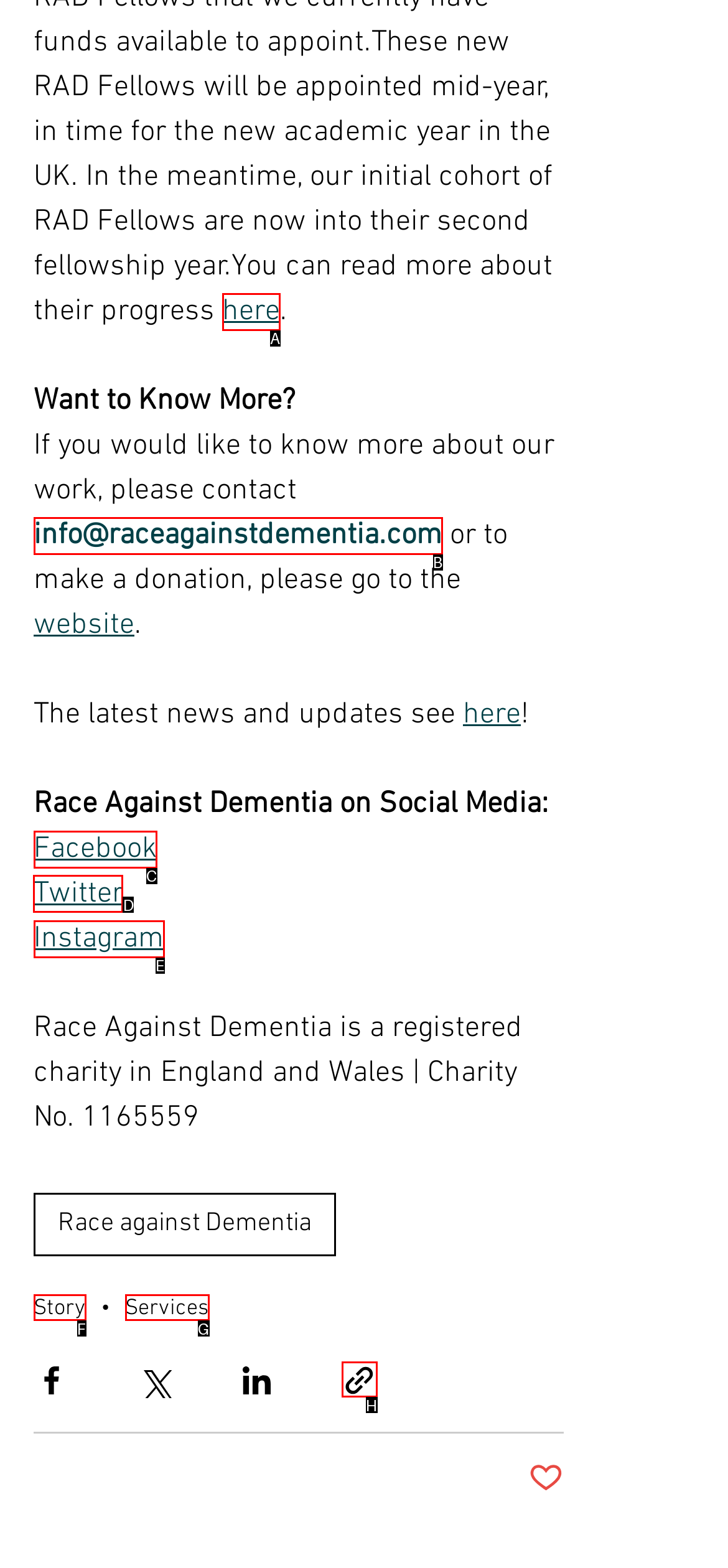Tell me which option I should click to complete the following task: Follow on Twitter Answer with the option's letter from the given choices directly.

D